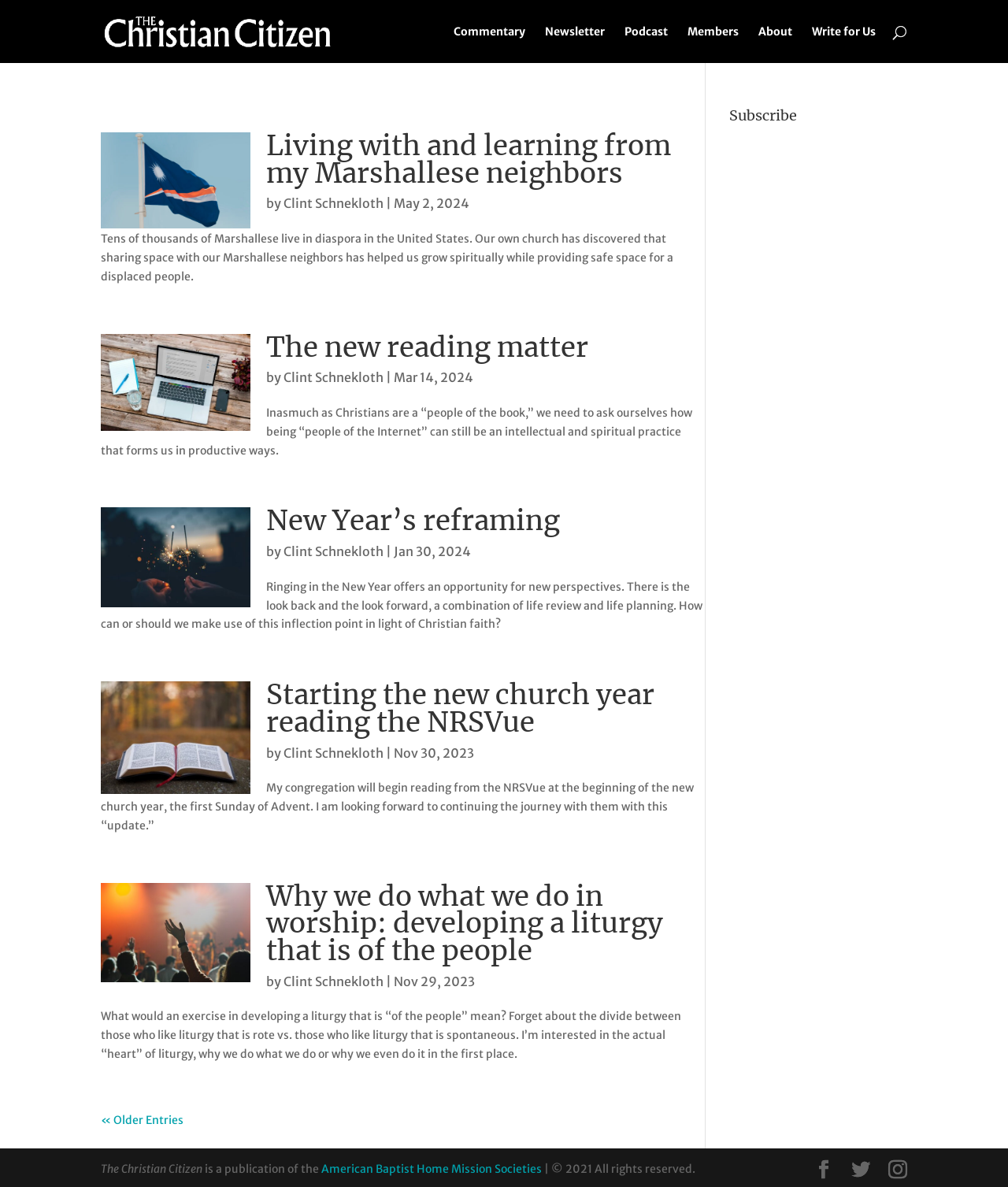Based on the visual content of the image, answer the question thoroughly: How many links are in the navigation menu?

I counted the number of link elements in the navigation menu, and there are 6 links in total, including 'Commentary', 'Newsletter', 'Podcast', 'Members', 'About', and 'Write for Us'.